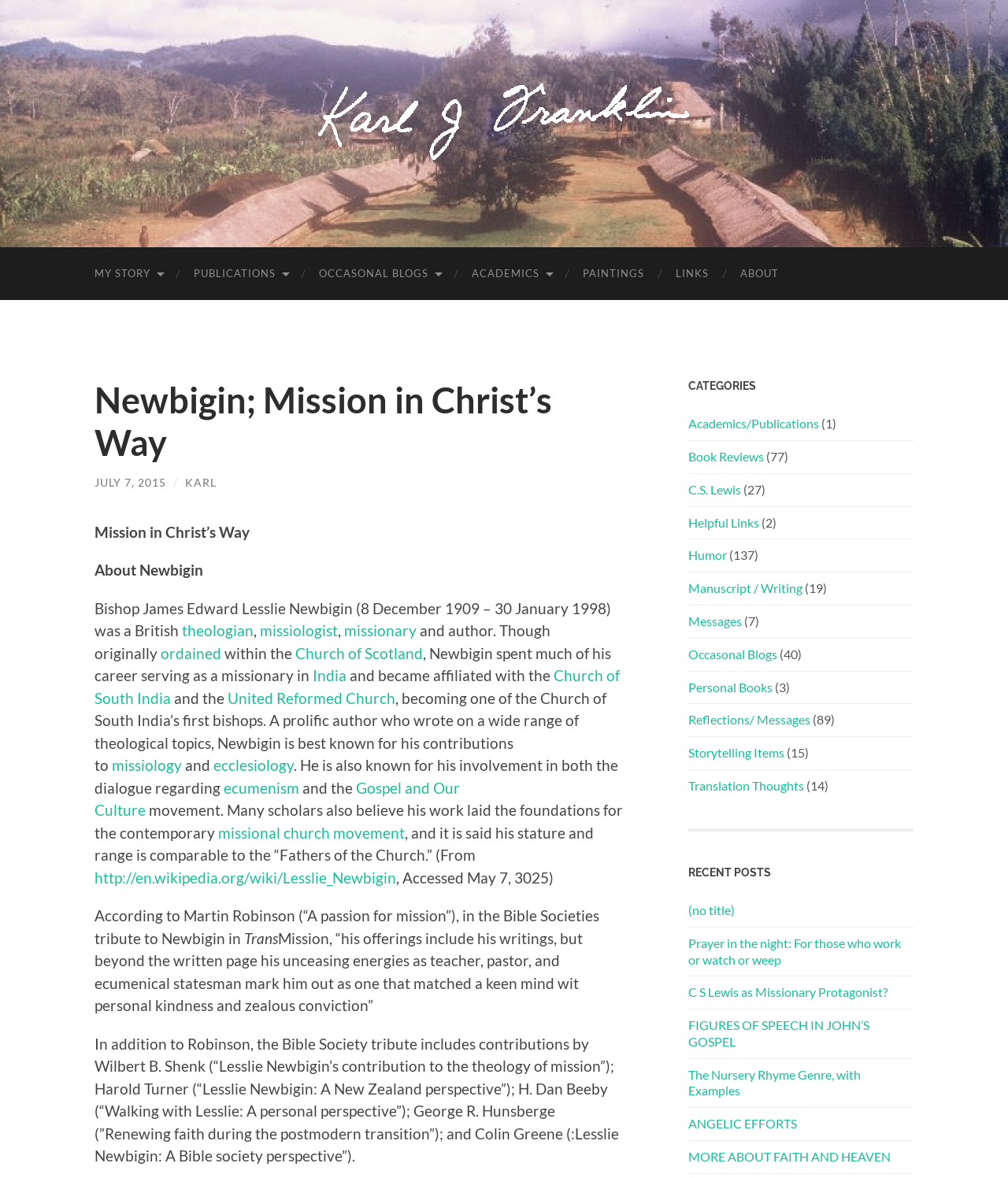How many categories are listed on the webpage? Examine the screenshot and reply using just one word or a brief phrase.

11